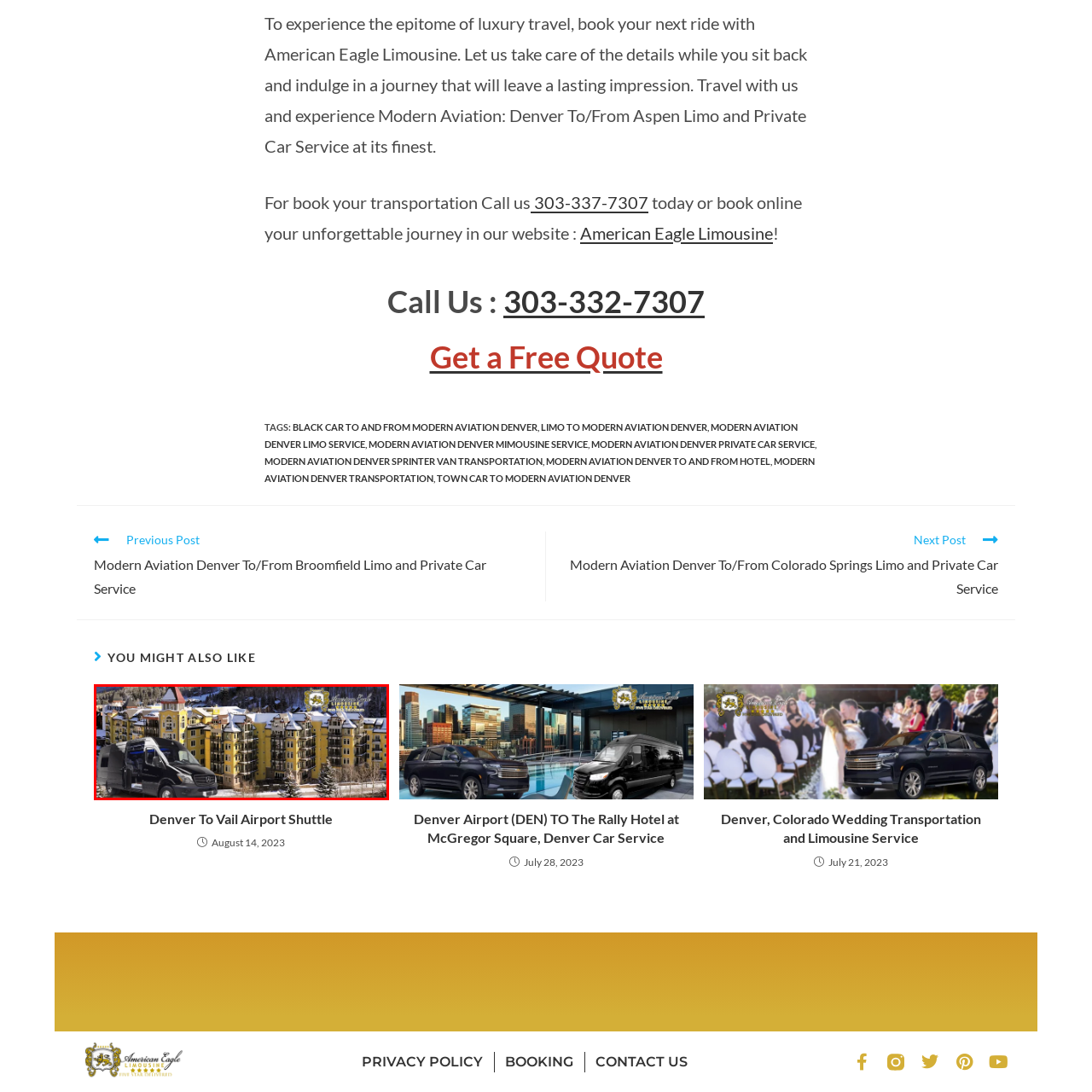What is the likely function of the emblem or logo?
Check the image inside the red bounding box and provide your answer in a single word or short phrase.

Identify transportation service